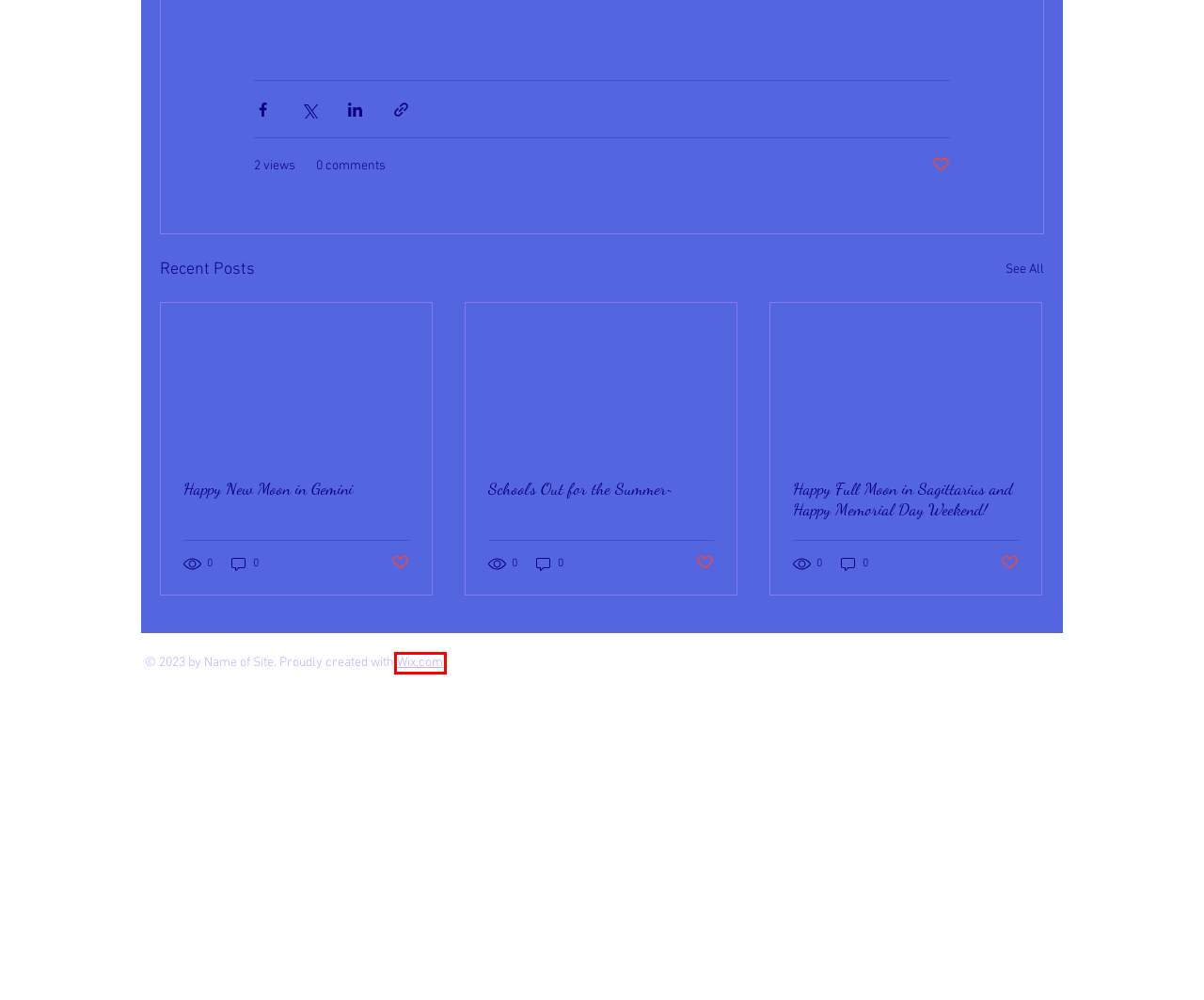A screenshot of a webpage is given, featuring a red bounding box around a UI element. Please choose the webpage description that best aligns with the new webpage after clicking the element in the bounding box. These are the descriptions:
A. SHOP | Destination Creativity
B. Website Builder - Create a Free Website Today | Wix.com
C. BLOG | Destination Creativity
D. HOW-TO'S | Destination Creativity
E. Happy New Moon in Gemini
F. Happy Full Moon in Sagittarius and Happy Memorial Day Weekend!
G. School's Out for the Summer~
H. Getting Started

B